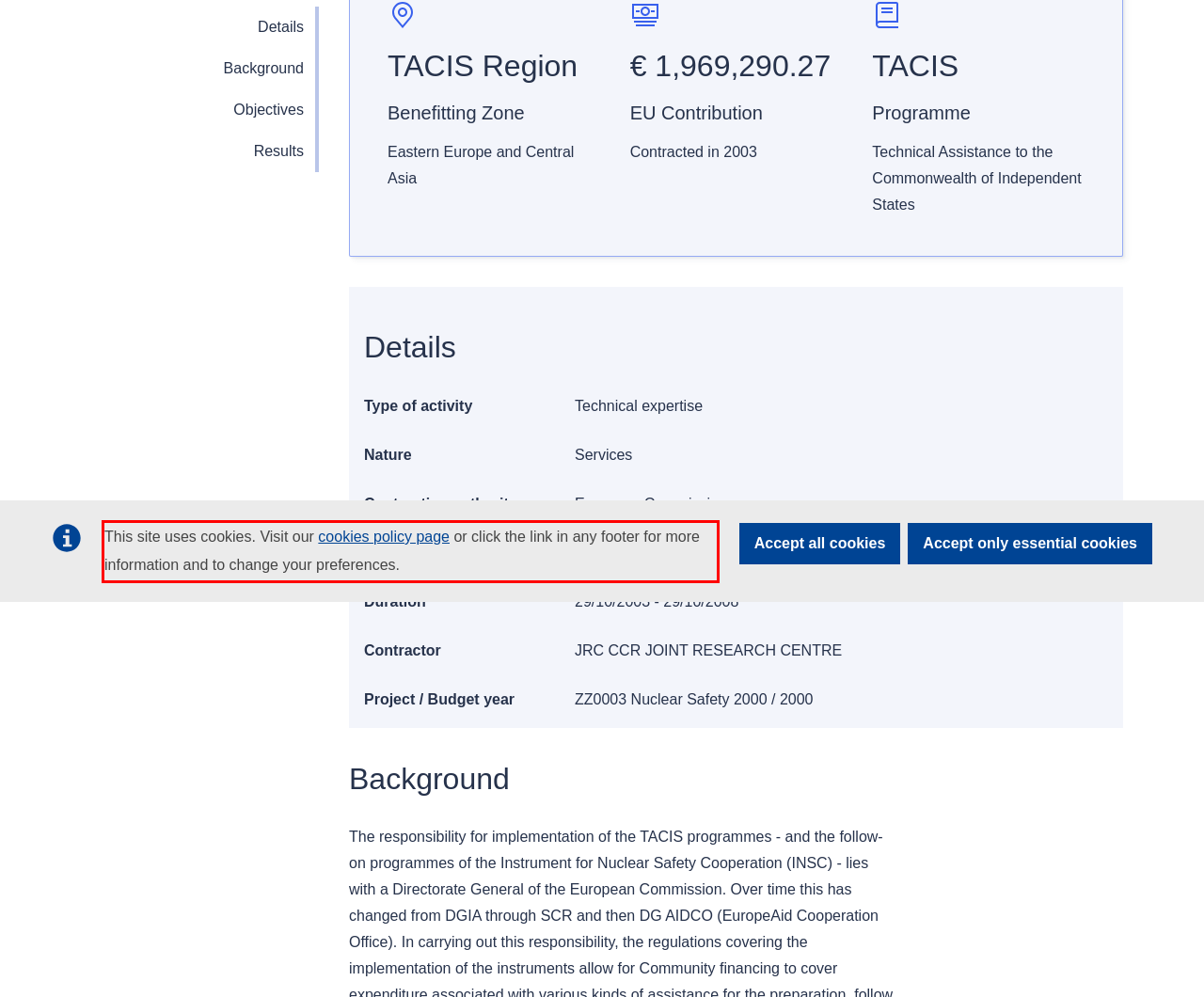Look at the screenshot of the webpage, locate the red rectangle bounding box, and generate the text content that it contains.

This site uses cookies. Visit our cookies policy page or click the link in any footer for more information and to change your preferences.